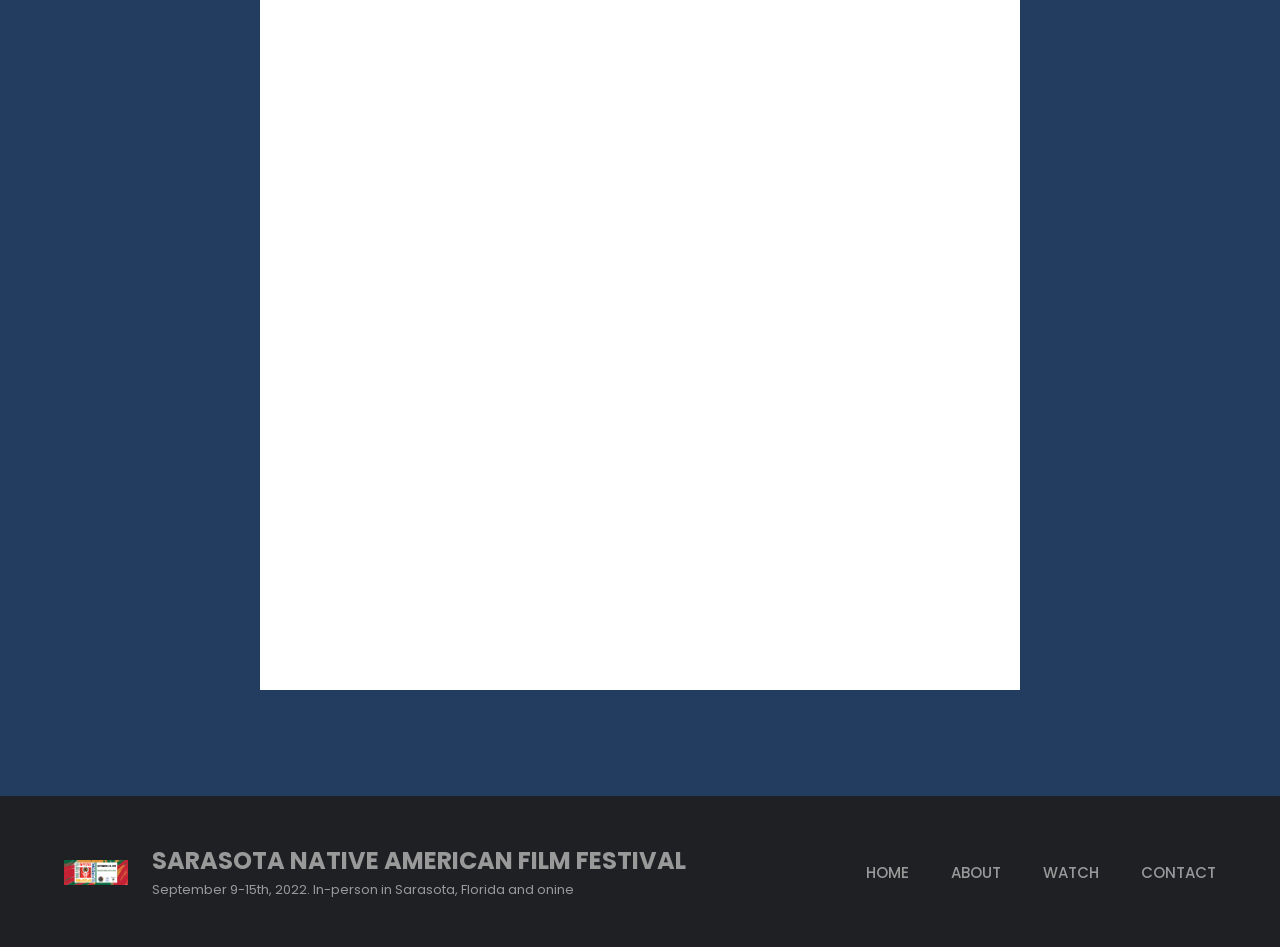Locate the bounding box of the UI element defined by this description: "alt="SARASOTA NATIVE AMERICAN FILM FESTIVAL"". The coordinates should be given as four float numbers between 0 and 1, formatted as [left, top, right, bottom].

[0.05, 0.909, 0.1, 0.934]